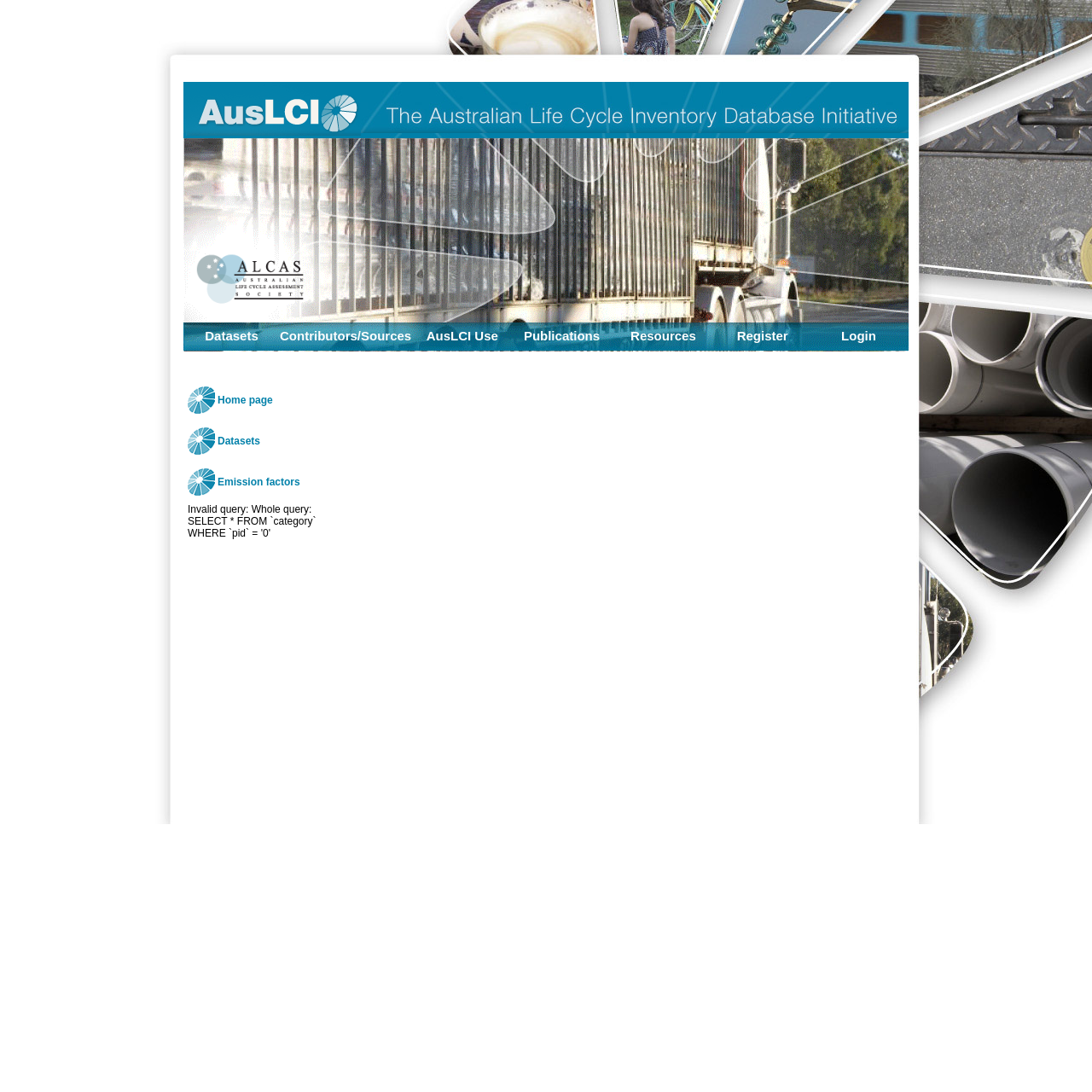How many main sections are there on this webpage?
From the image, provide a succinct answer in one word or a short phrase.

3